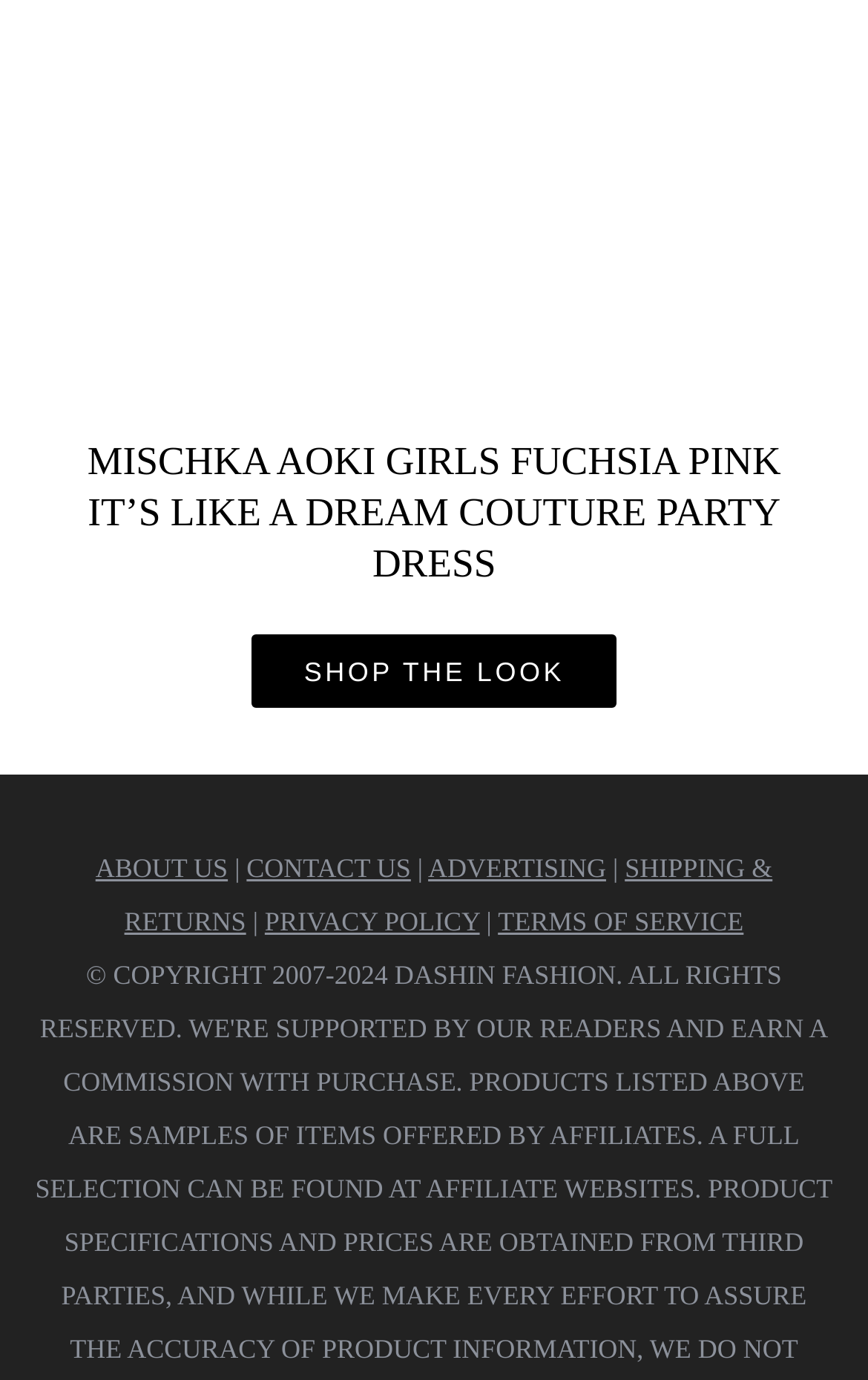Pinpoint the bounding box coordinates for the area that should be clicked to perform the following instruction: "Shop the look".

[0.289, 0.46, 0.711, 0.513]